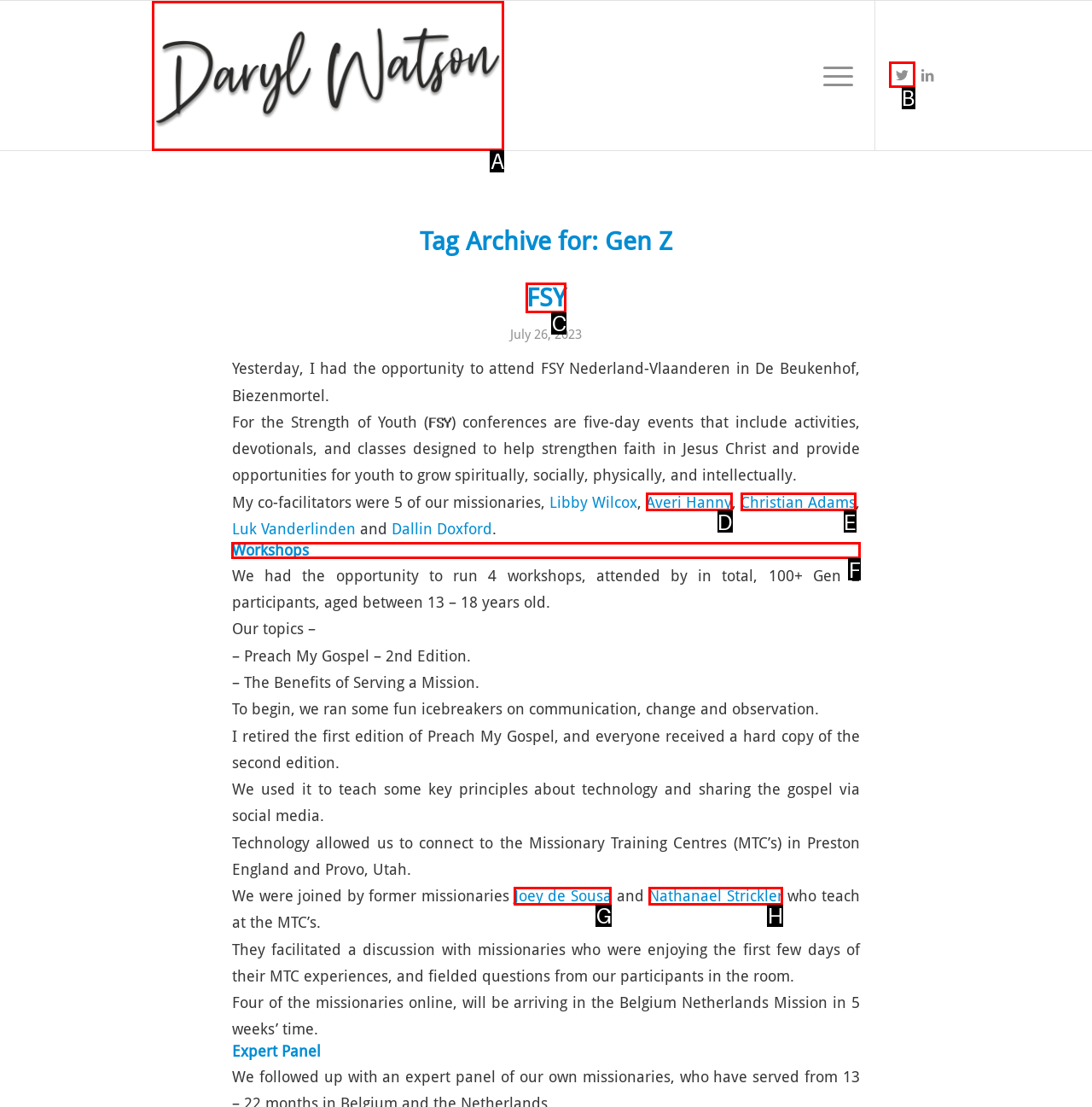Identify which lettered option completes the task: Learn more about the workshops. Provide the letter of the correct choice.

F